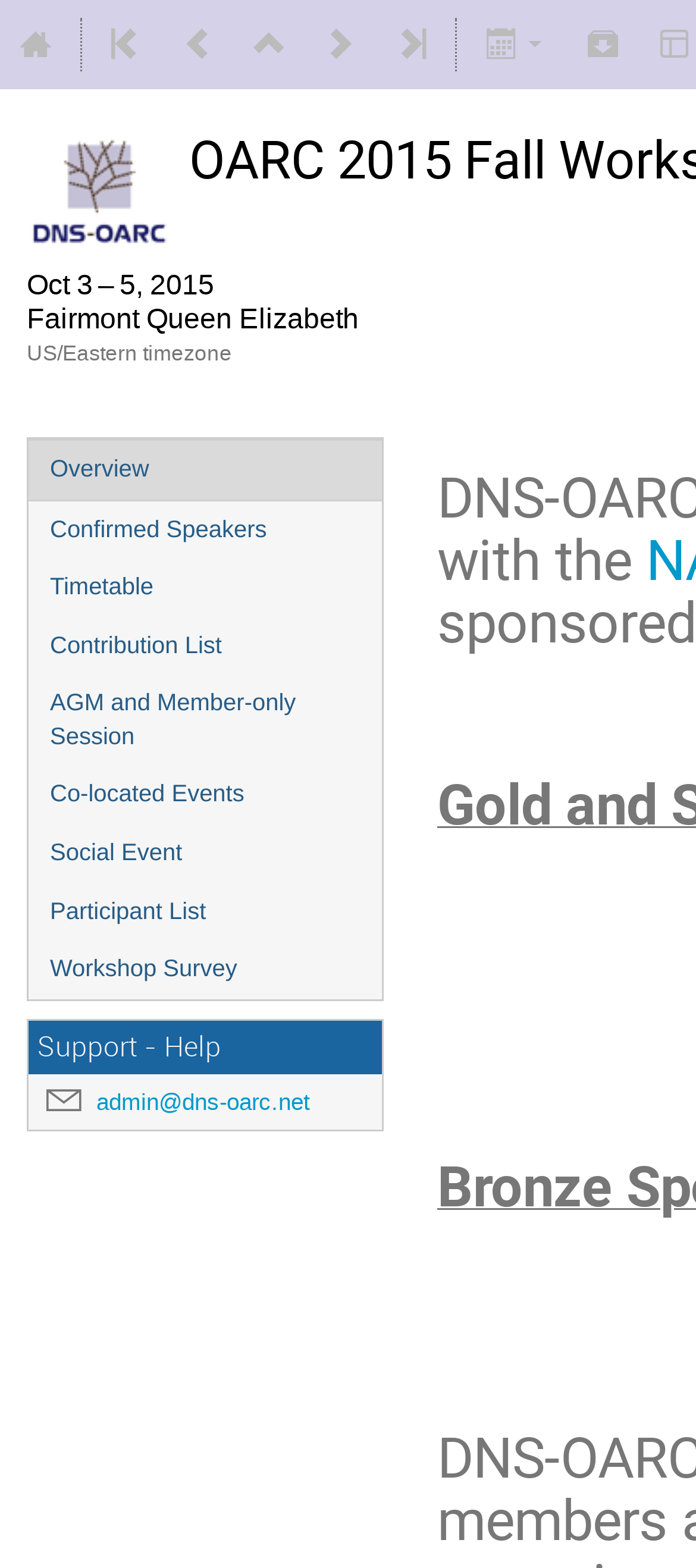Please look at the image and answer the question with a detailed explanation: What is the location of the workshop?

I found the location of the workshop by looking at the static text element with the bounding box coordinates [0.038, 0.191, 0.515, 0.215], which contains the text 'Fairmont Queen Elizabeth'.